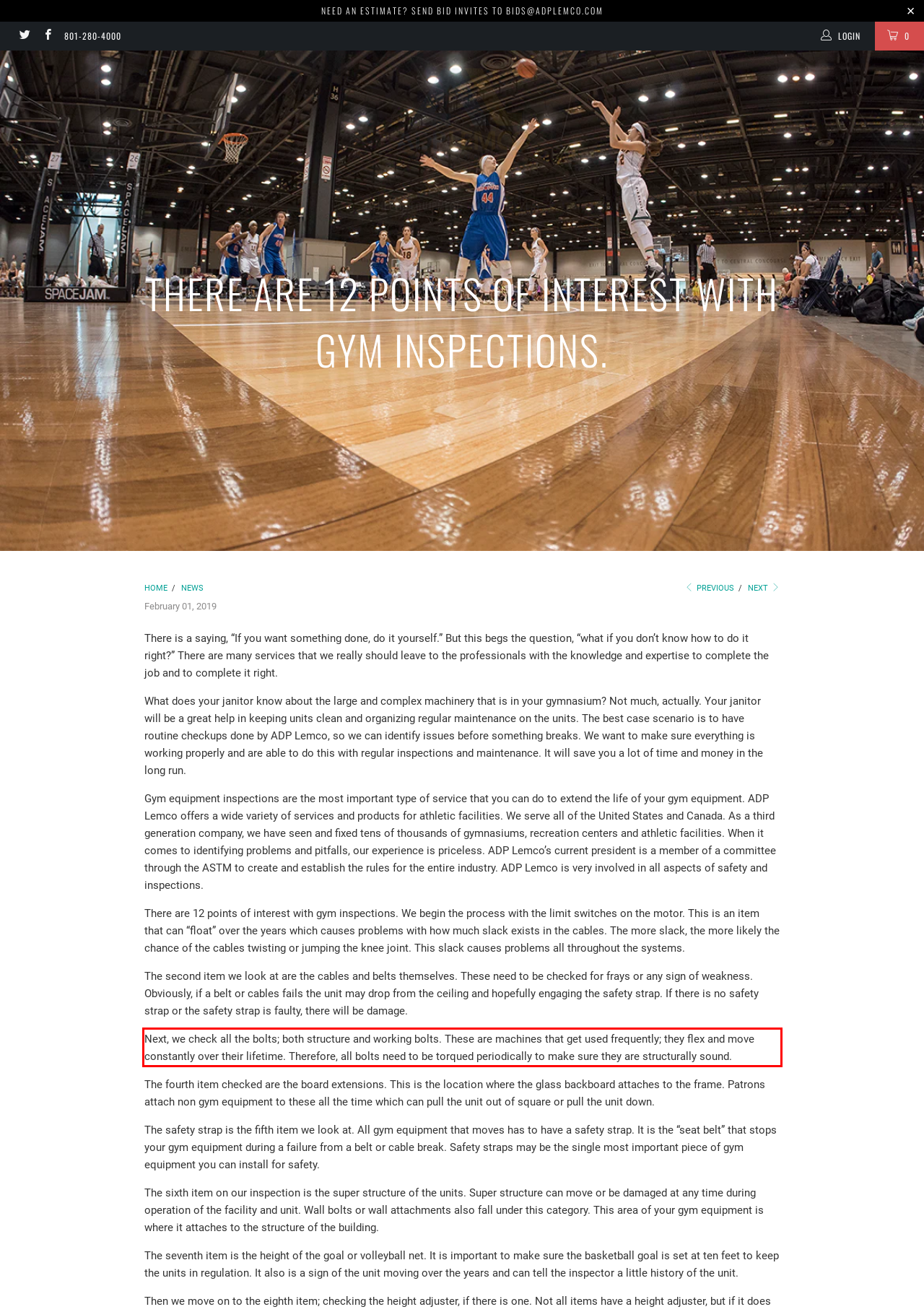You are given a screenshot with a red rectangle. Identify and extract the text within this red bounding box using OCR.

Next, we check all the bolts; both structure and working bolts. These are machines that get used frequently; they flex and move constantly over their lifetime. Therefore, all bolts need to be torqued periodically to make sure they are structurally sound.